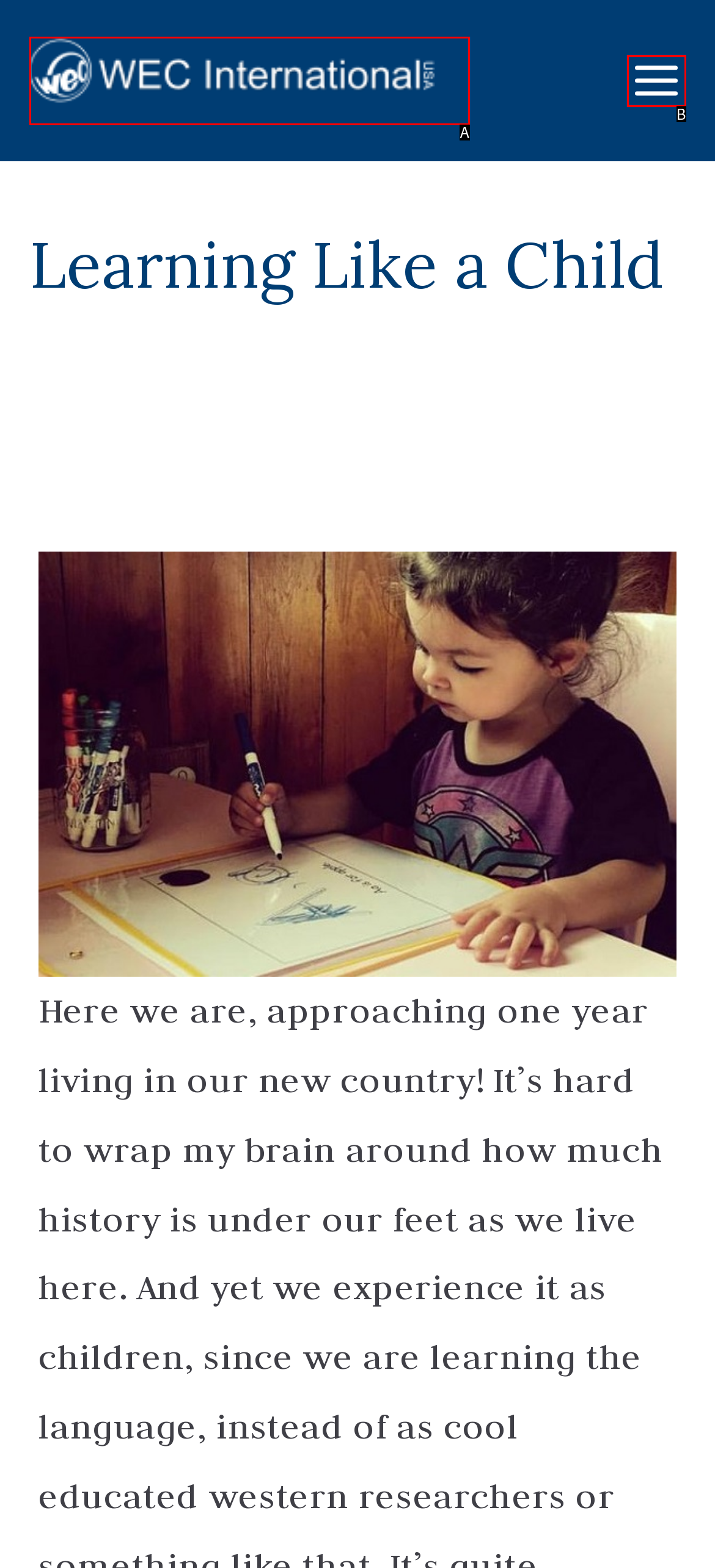Determine which HTML element matches the given description: aria-label="Primary Menu". Provide the corresponding option's letter directly.

B